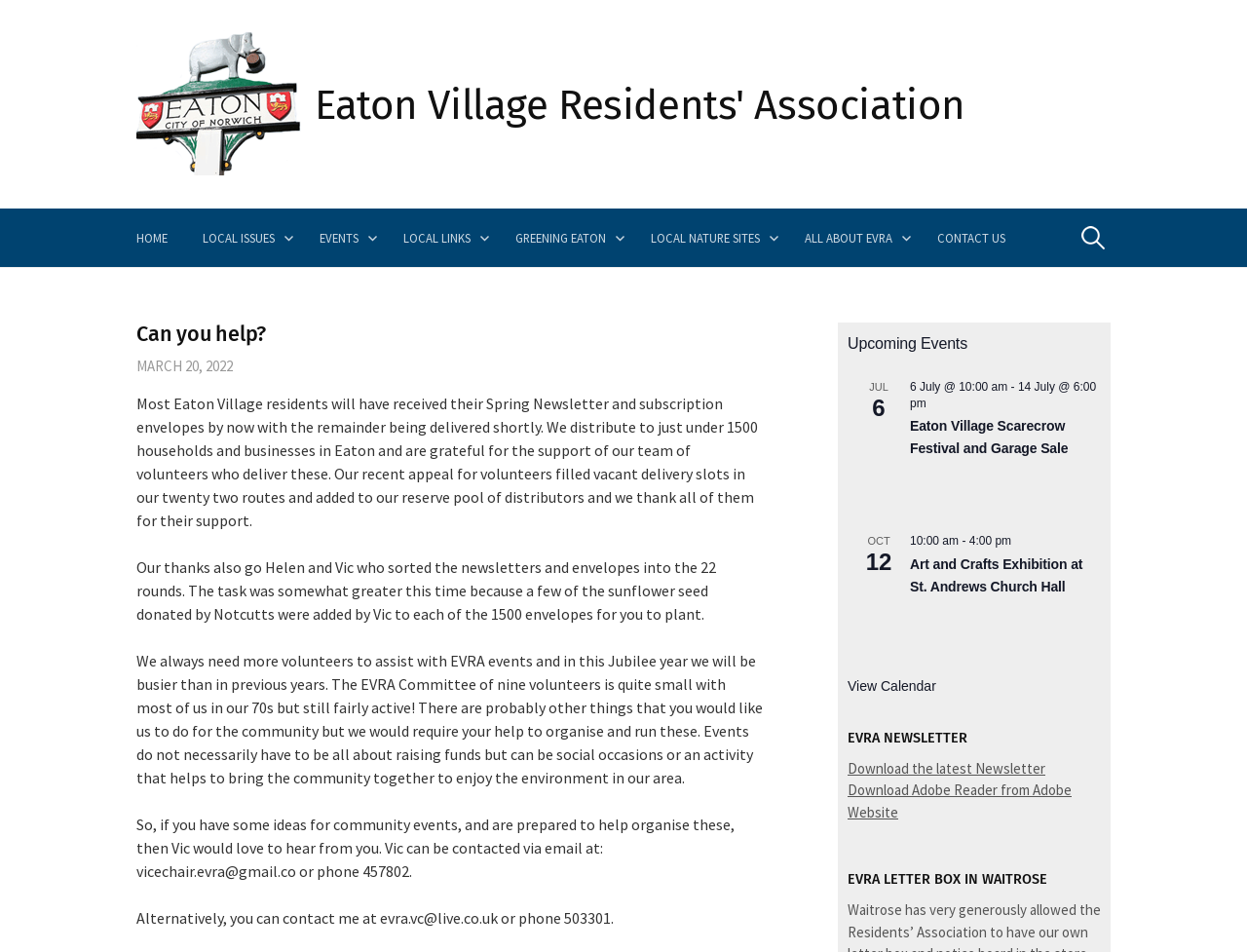Generate a comprehensive description of the webpage.

The webpage is about the Eaton Village Residents' Association (EVRA). At the top, there is a heading with the title "Can you help? – Eaton Village Residents' Association" and a layout table with two headings, one with a link to "Eaton Village Residents' Association" and another with a link to the current page. Below this, there are seven links to different sections of the website, including "HOME", "LOCAL ISSUES", "EVENTS", "LOCAL LINKS", "GREENING EATON", "LOCAL NATURE SITES", and "ALL ABOUT EVRA". 

To the right of these links, there is a search box with a label "Search for:". 

Below the search box, there is a section with a heading "Can you help?" and several paragraphs of text. The text discusses the distribution of the Spring Newsletter and subscription envelopes to residents and businesses in Eaton, and thanks volunteers for their support. It also mentions the need for more volunteers to assist with EVRA events, especially in the Jubilee year. 

Further down, there is a section with a heading "Upcoming Events" that lists two events: the Eaton Village Scarecrow Festival and Garage Sale on July 6, and the Art and Crafts Exhibition at St. Andrews Church Hall on October 12. Each event has a link to more information. 

Below this, there is a link to "View Calendar" and a section with a heading "EVRA NEWSLETTER" that allows users to download the latest newsletter. There is also a link to download Adobe Reader from the Adobe website. 

Finally, there is a section with a heading "EVRA LETTER BOX IN WAITROSE" at the bottom of the page.